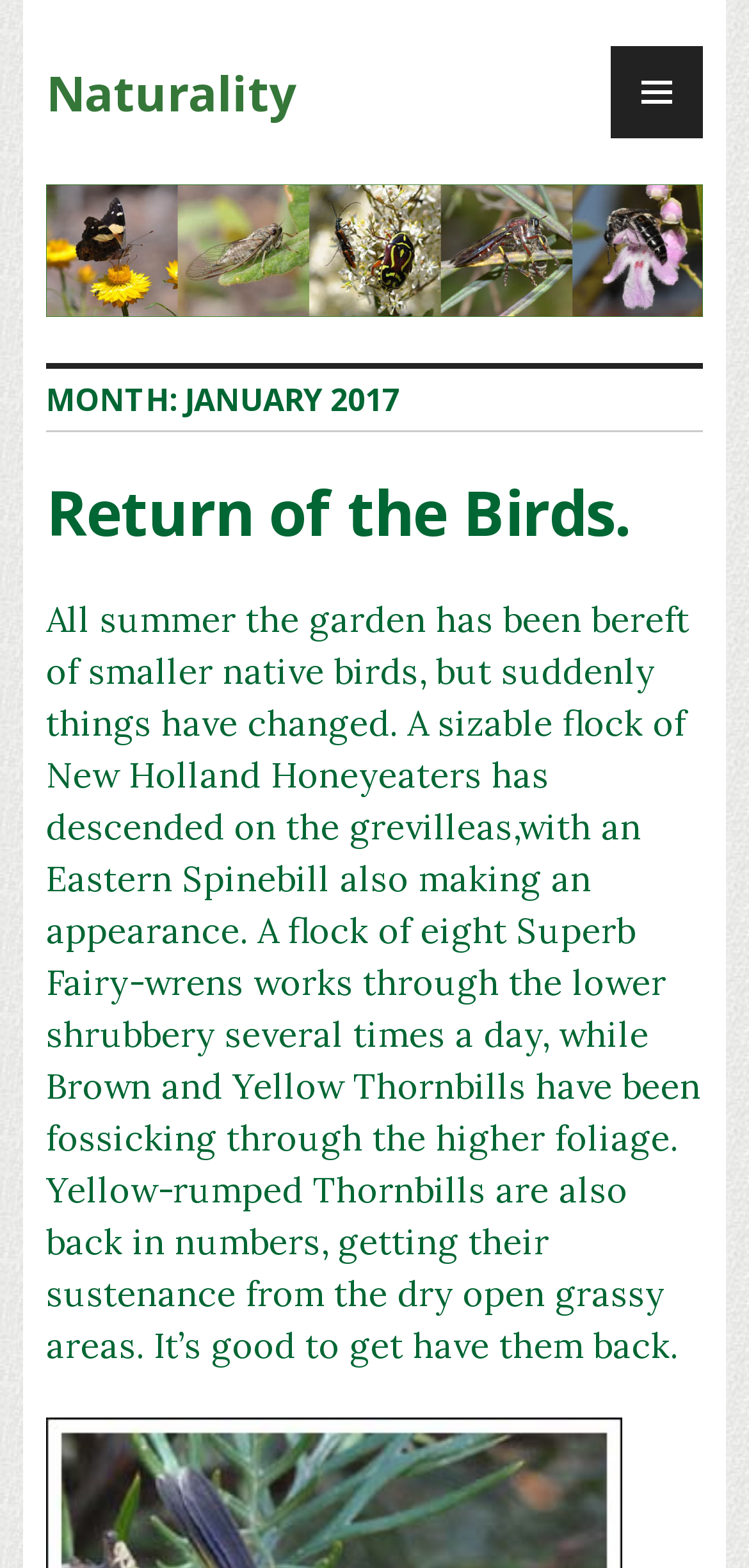What is the purpose of the PRIMARY MENU button?
Give a detailed explanation using the information visible in the image.

I looked at the button element with the text ' PRIMARY MENU' and inferred that it is a button that, when clicked, will open a menu, likely containing navigation options or other features of the webpage.